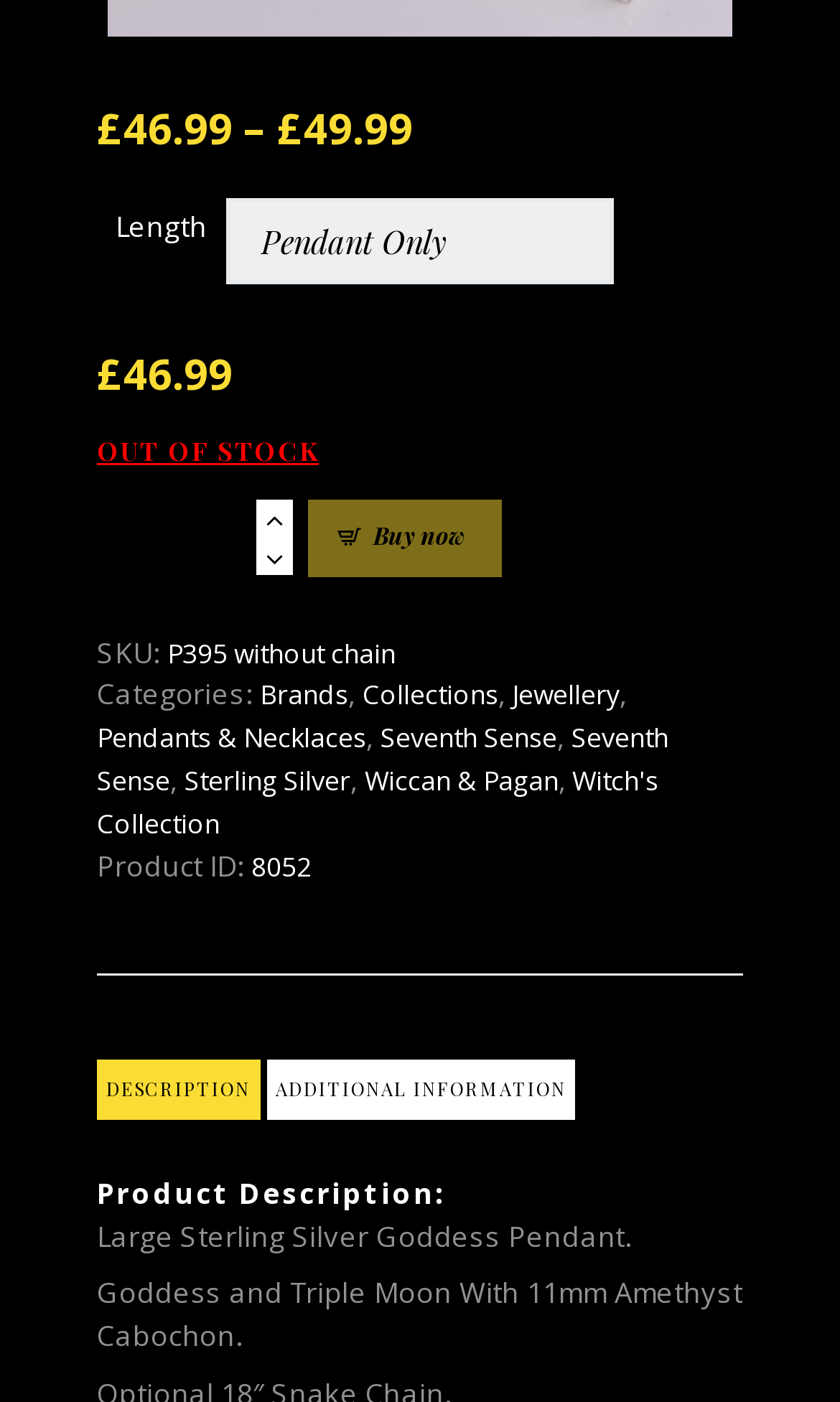What is the gemstone used in the Goddess Pendant?
Please give a detailed answer to the question using the information shown in the image.

The gemstone used in the Goddess Pendant is mentioned as Amethyst, which is displayed in the product description as an 11mm Amethyst Cabochon.